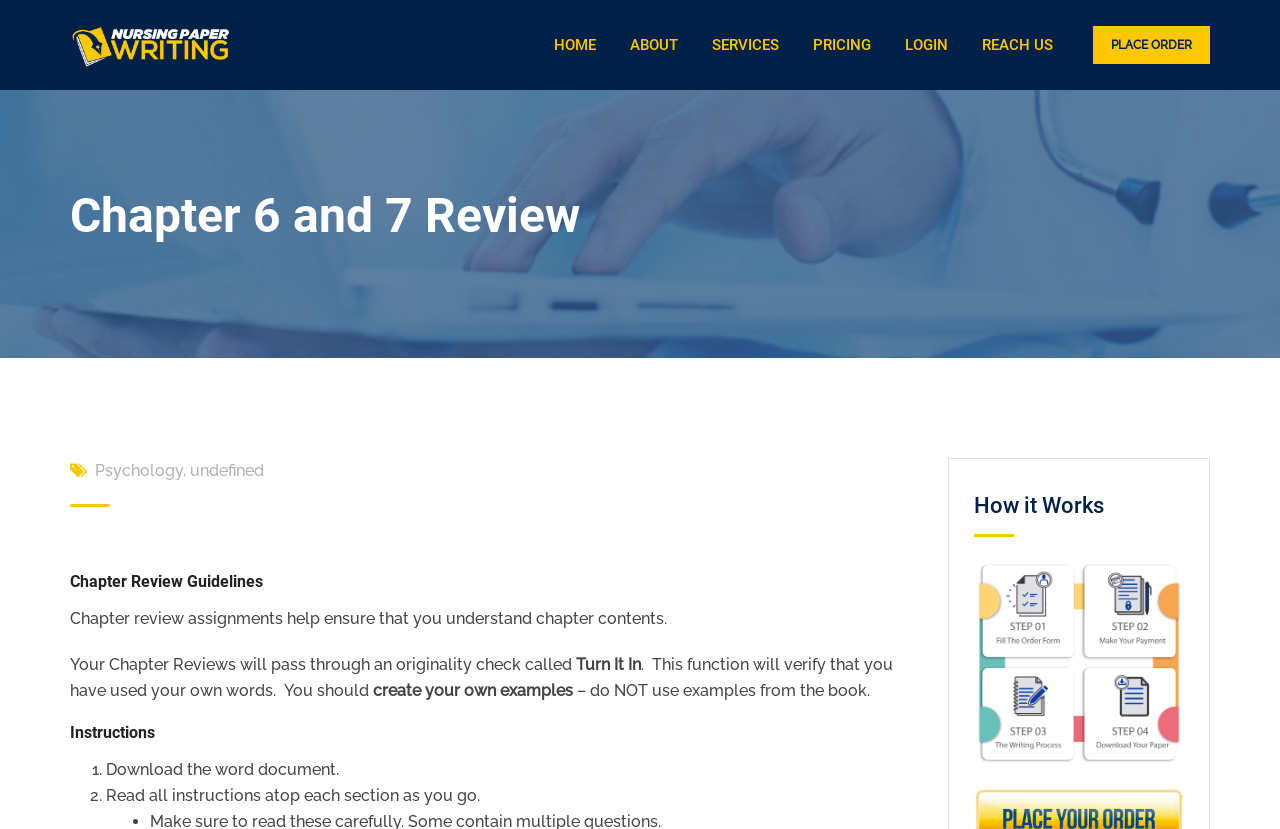Locate the bounding box coordinates of the element that needs to be clicked to carry out the instruction: "Click on the 'LOGIN' link". The coordinates should be given as four float numbers ranging from 0 to 1, i.e., [left, top, right, bottom].

[0.695, 0.0, 0.752, 0.109]